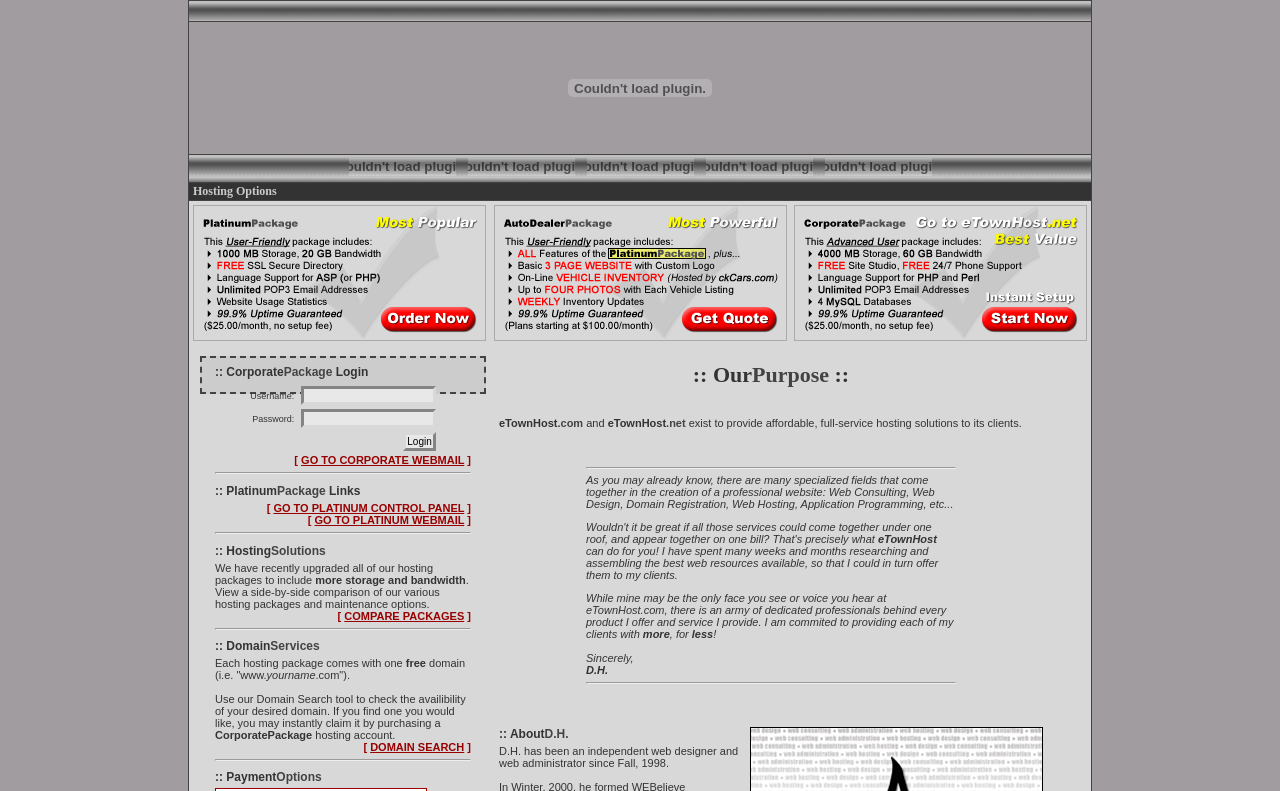Give a detailed account of the webpage, highlighting key information.

This webpage is about Cheap Christian Louboutin Heels, with a focus on hosting and domain services. At the top, there is a row with a grid cell containing a non-descriptive text. Below it, there are several rows with grid cells, each containing a plugin object, an embedded object, and a static text element. 

Further down, there is a section with a heading "Hosting Options" that contains a table with three columns. Each column has a link and an image. Below this table, there is a corporate package login section with a username and password input field, a login button, and a link to corporate webmail.

The webpage also has sections for Platinum Package Links, Hosting Solutions, Domain Services, and Payment Options. Each section has a heading and a brief description, with some sections containing links to additional information or services. There are also several separator lines throughout the page, dividing the different sections.